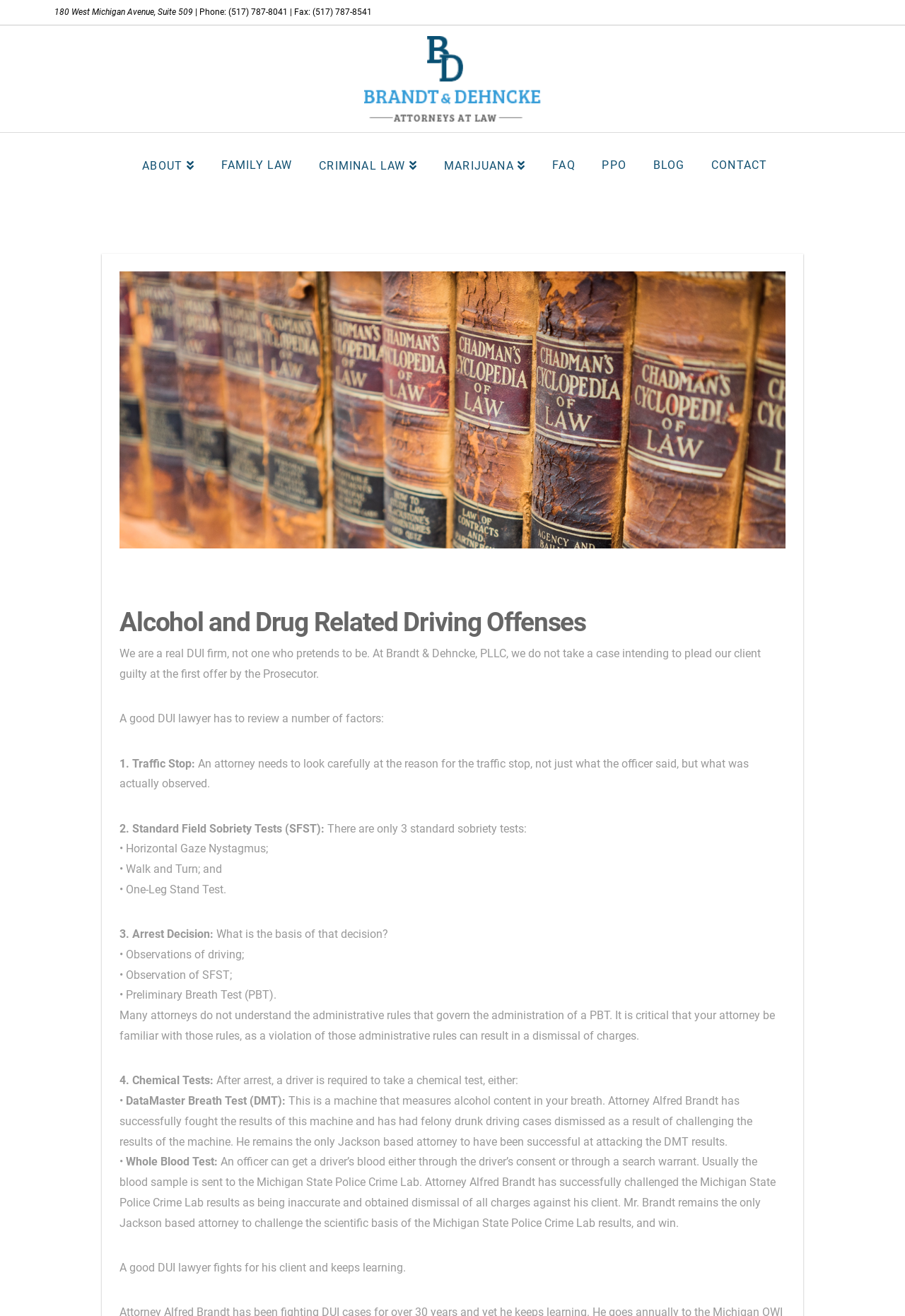Describe all the key features and sections of the webpage thoroughly.

This webpage is about the Law Offices of Brandt & Dehncke, PLLC, specifically focusing on alcohol and drug-related driving offenses. At the top, there is a header section with the law firm's address, phone number, and fax number. Below this, there is a navigation menu with links to various sections of the website, including "ABOUT", "FAMILY LAW", "CRIMINAL LAW", "MARIJUANA", "FAQ", "PPO", "BLOG", and "CONTACT".

The main content of the webpage is divided into sections, starting with a heading that reads "Alcohol and Drug Related Driving Offenses". The first section explains that the law firm specializes in DUI cases and does not intend to plead guilty at the first offer. This is followed by a list of factors that a good DUI lawyer should review, including the traffic stop, standard field sobriety tests, arrest decision, and chemical tests.

Each of these factors is explained in detail, with subheadings and bullet points. For example, the section on standard field sobriety tests lists the three tests used, including the horizontal gaze nystagmus, walk and turn, and one-leg stand test. The section on chemical tests explains the two types of tests used, including the DataMaster Breath Test and whole blood test.

Throughout the content, there are mentions of Attorney Alfred Brandt's expertise and successes in challenging the results of these tests and obtaining dismissals of charges for his clients. The webpage also includes an image of the law firm's logo and a background image that spans the entire width of the page. Overall, the webpage provides detailed information about the law firm's services and expertise in handling DUI cases.